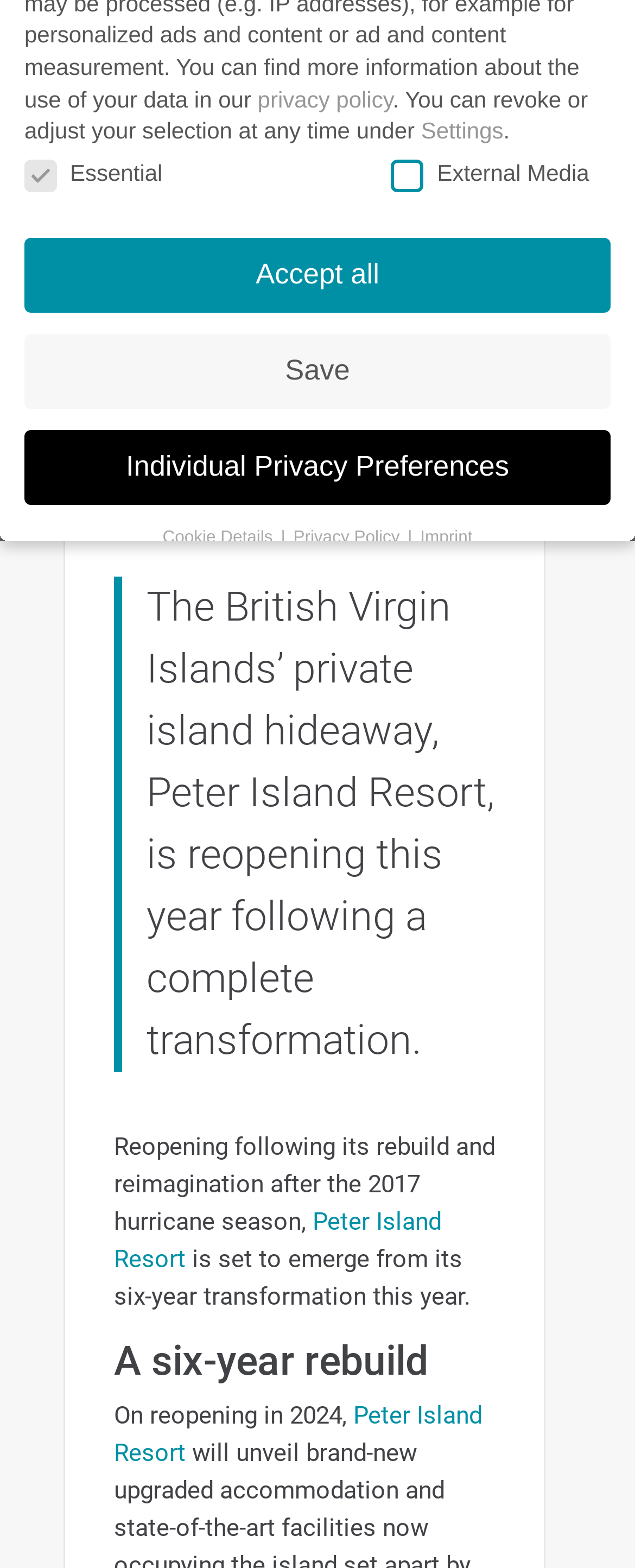Determine the bounding box coordinates for the HTML element described here: "Peter Island Resort".

[0.179, 0.77, 0.695, 0.813]